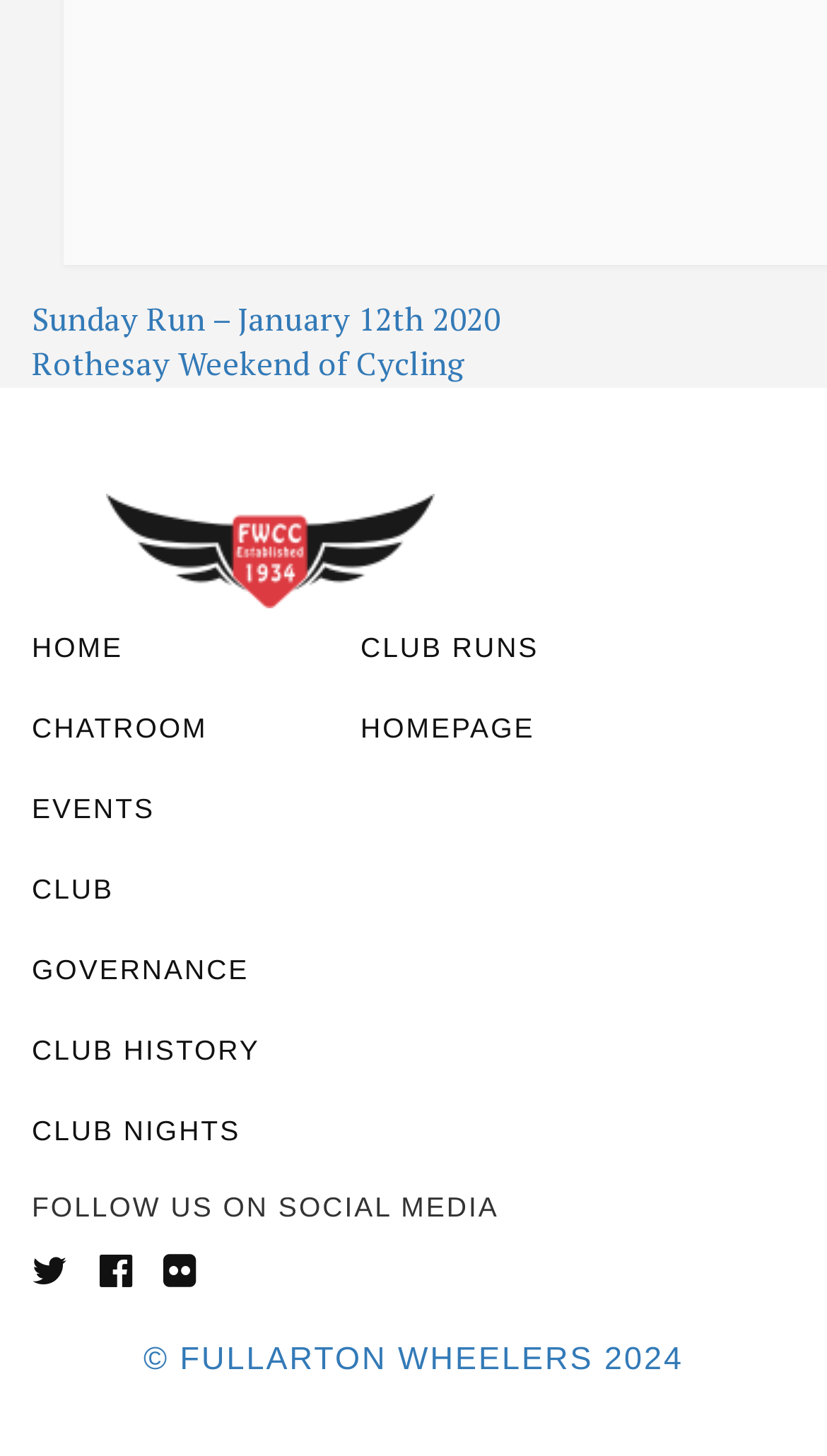Mark the bounding box of the element that matches the following description: "Rothesay Weekend of Cycling".

[0.038, 0.235, 0.562, 0.264]